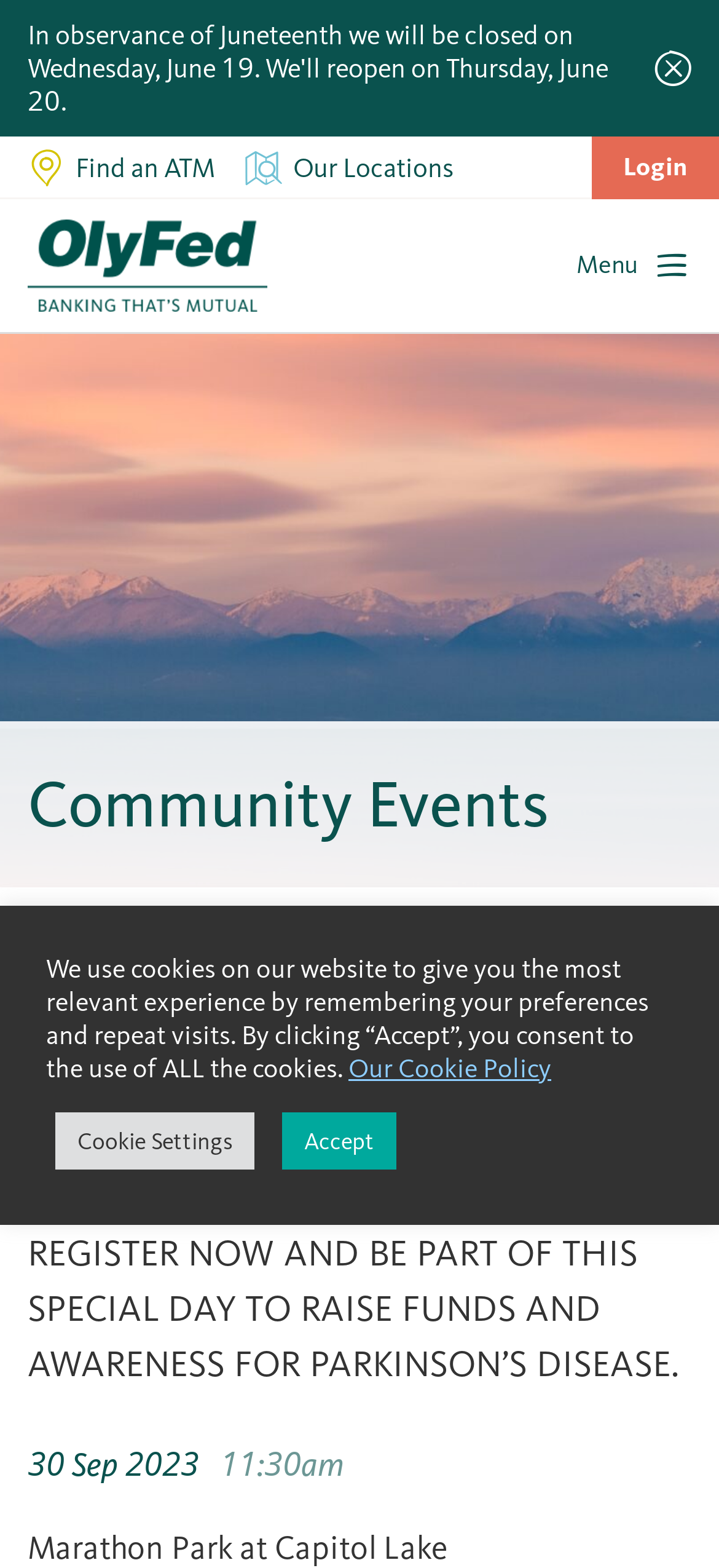What is the time of the Optimism Walk event?
Provide a fully detailed and comprehensive answer to the question.

I found the answer by looking at the StaticText element '11:30am' which is located below the heading 'Optimism Walk for Parkinson's' and appears to be a detail about the event.